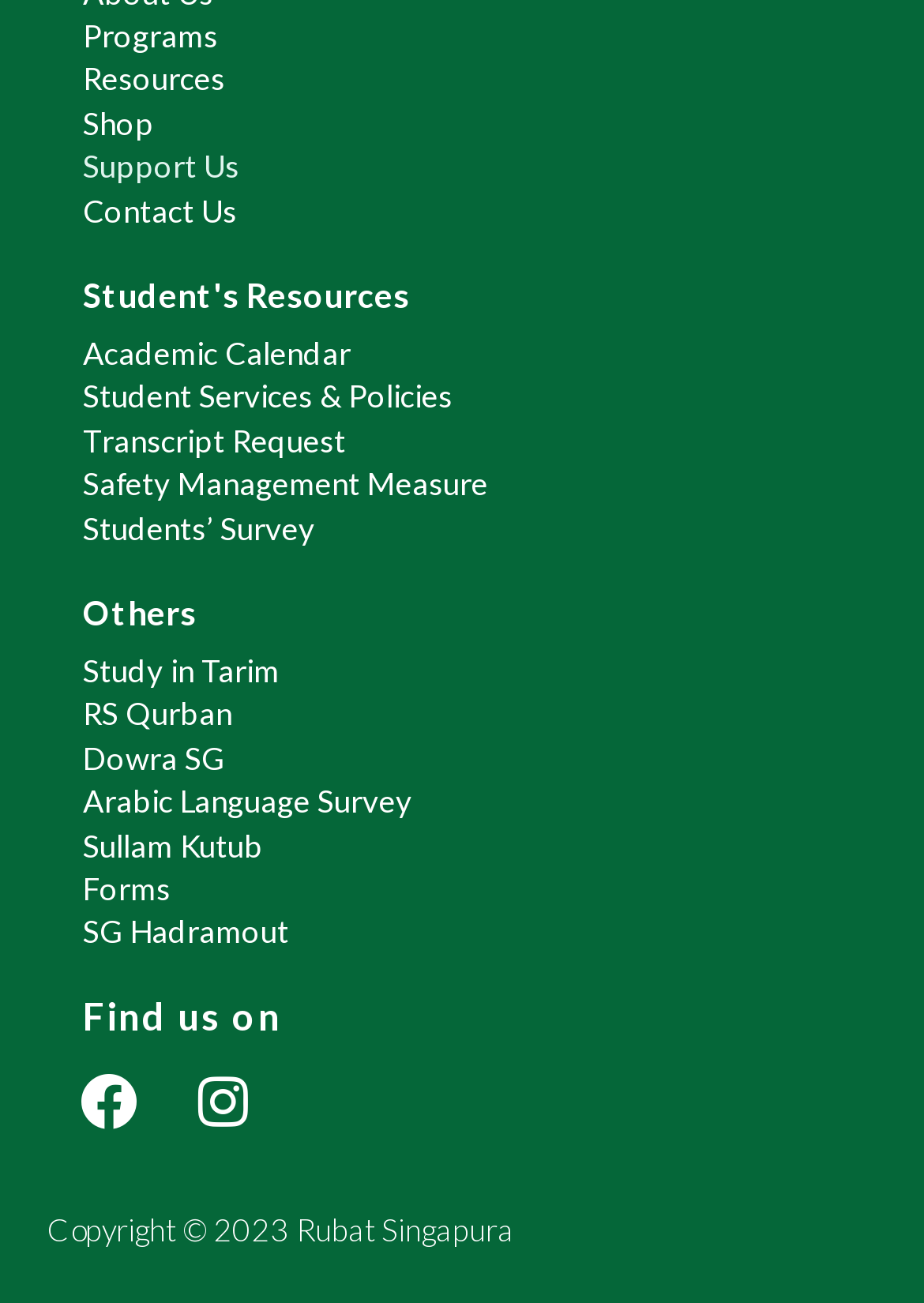What is the last link in the 'Others' section?
Give a detailed and exhaustive answer to the question.

I looked at the links under the 'Others' heading and found the last link to be 'Forms'.